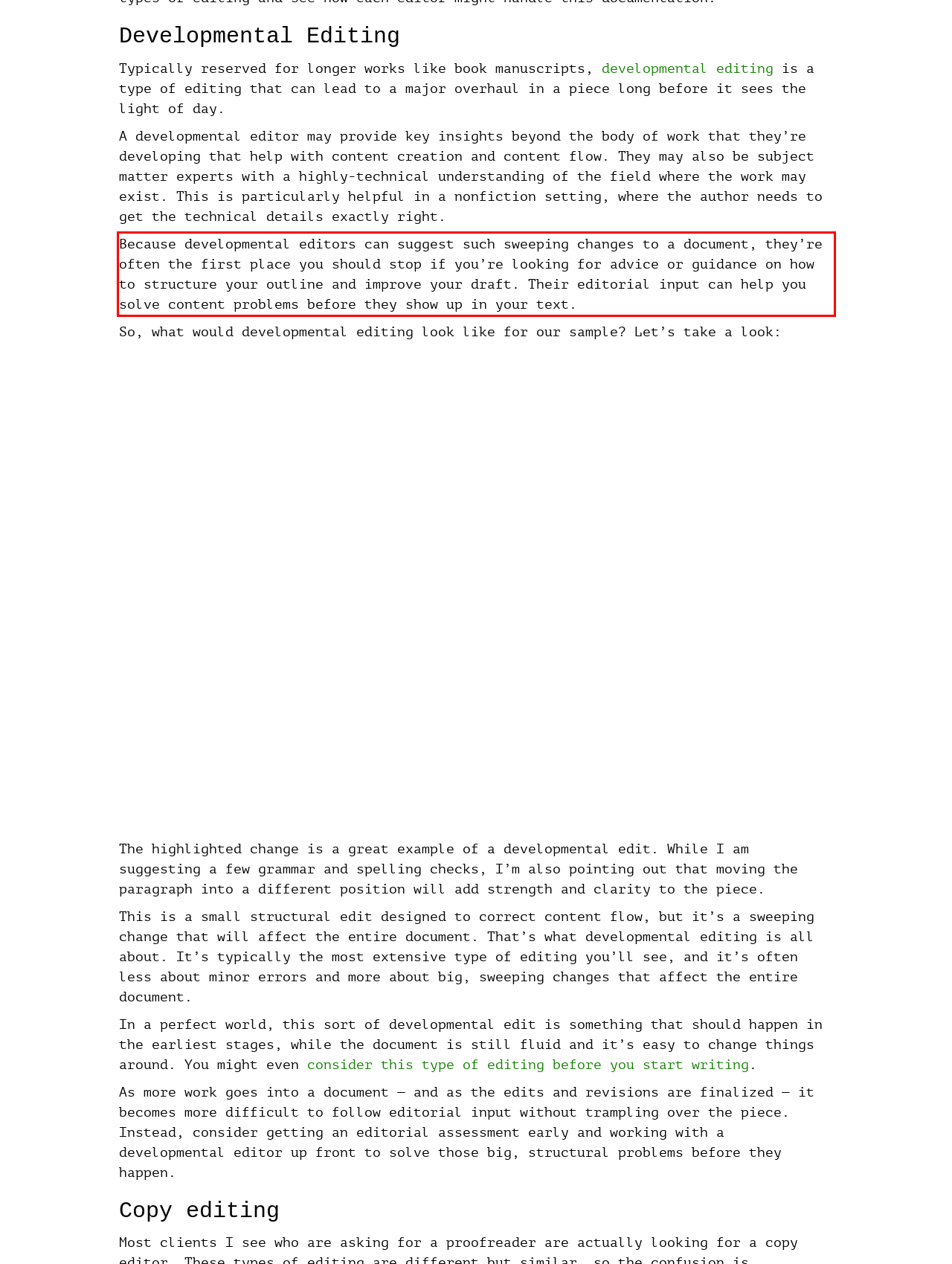Using the provided webpage screenshot, identify and read the text within the red rectangle bounding box.

Because developmental editors can suggest such sweeping changes to a document, they’re often the first place you should stop if you’re looking for advice or guidance on how to structure your outline and improve your draft. Their editorial input can help you solve content problems before they show up in your text.